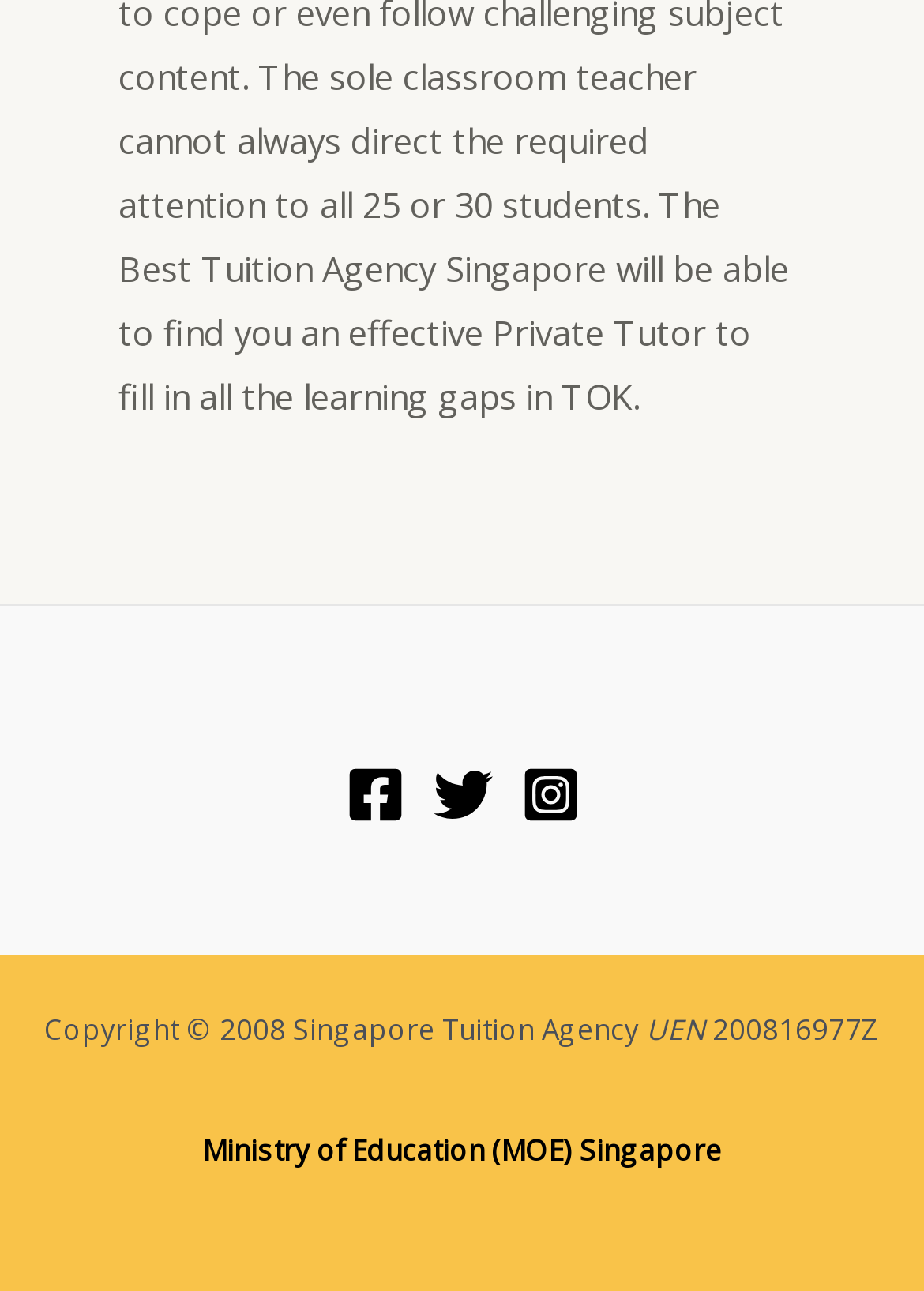How many image icons are there at the top of this webpage?
Based on the image, give a concise answer in the form of a single word or short phrase.

3